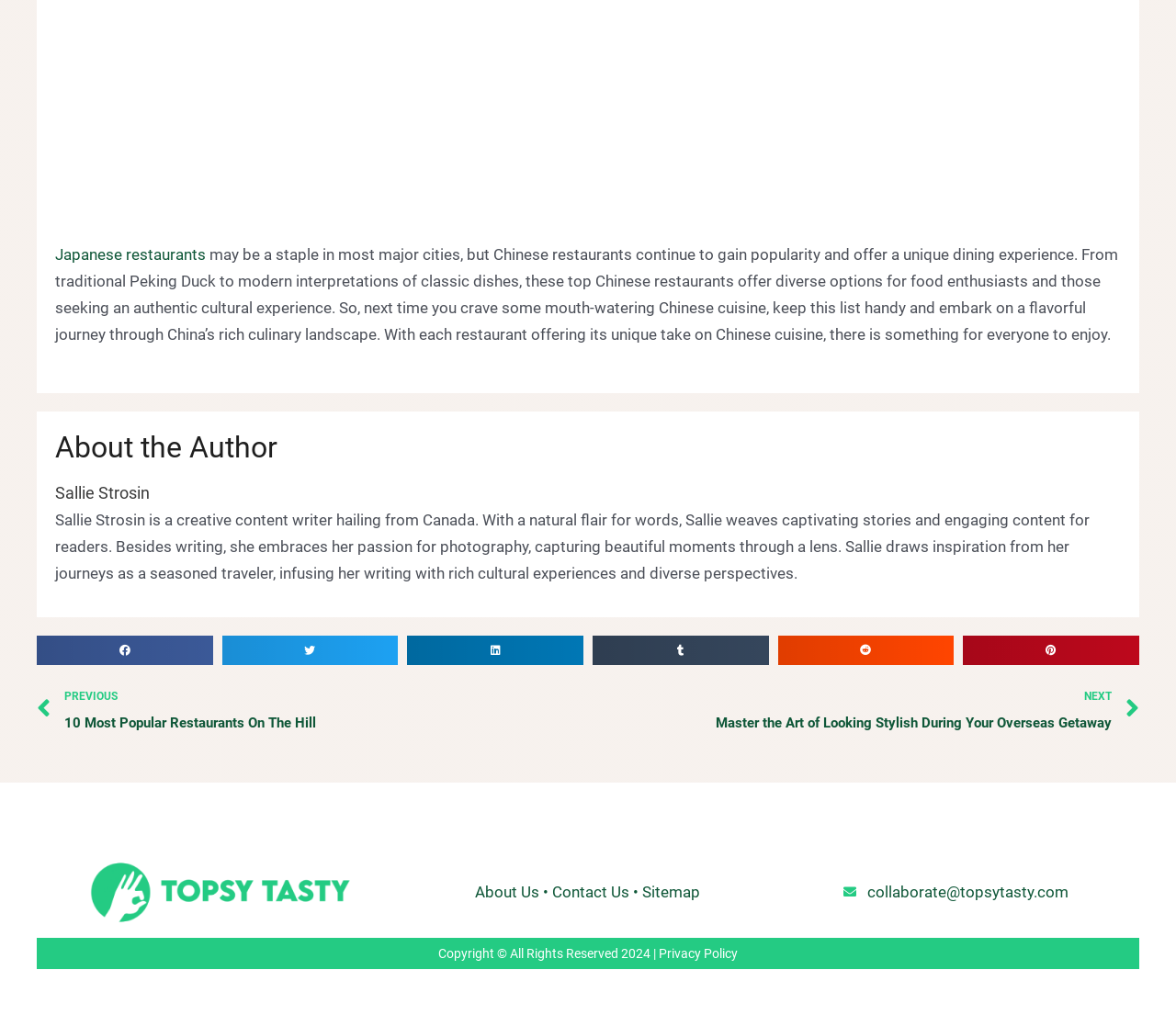Find the bounding box coordinates for the area that should be clicked to accomplish the instruction: "Go to the topsytasty homepage".

[0.07, 0.843, 0.305, 0.915]